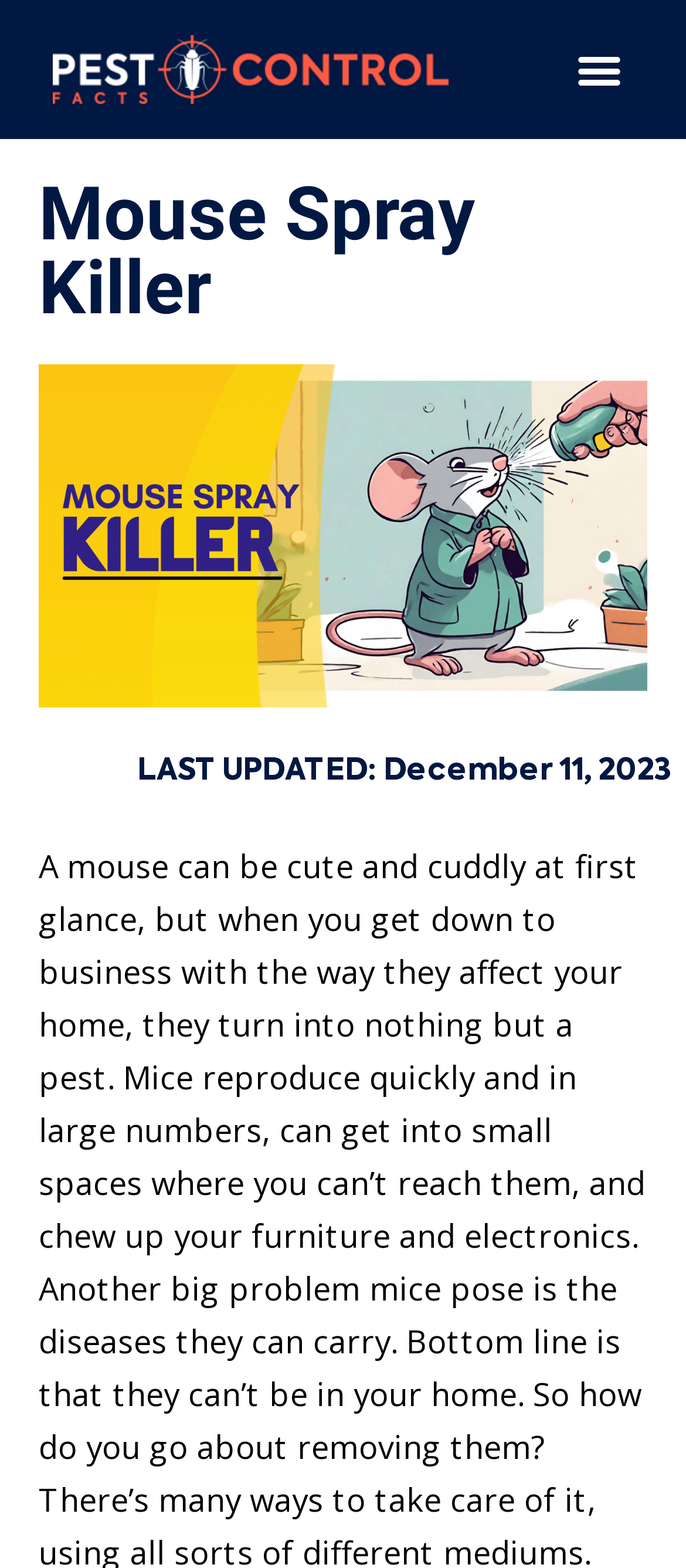Generate the main heading text from the webpage.

Mouse Spray Killer